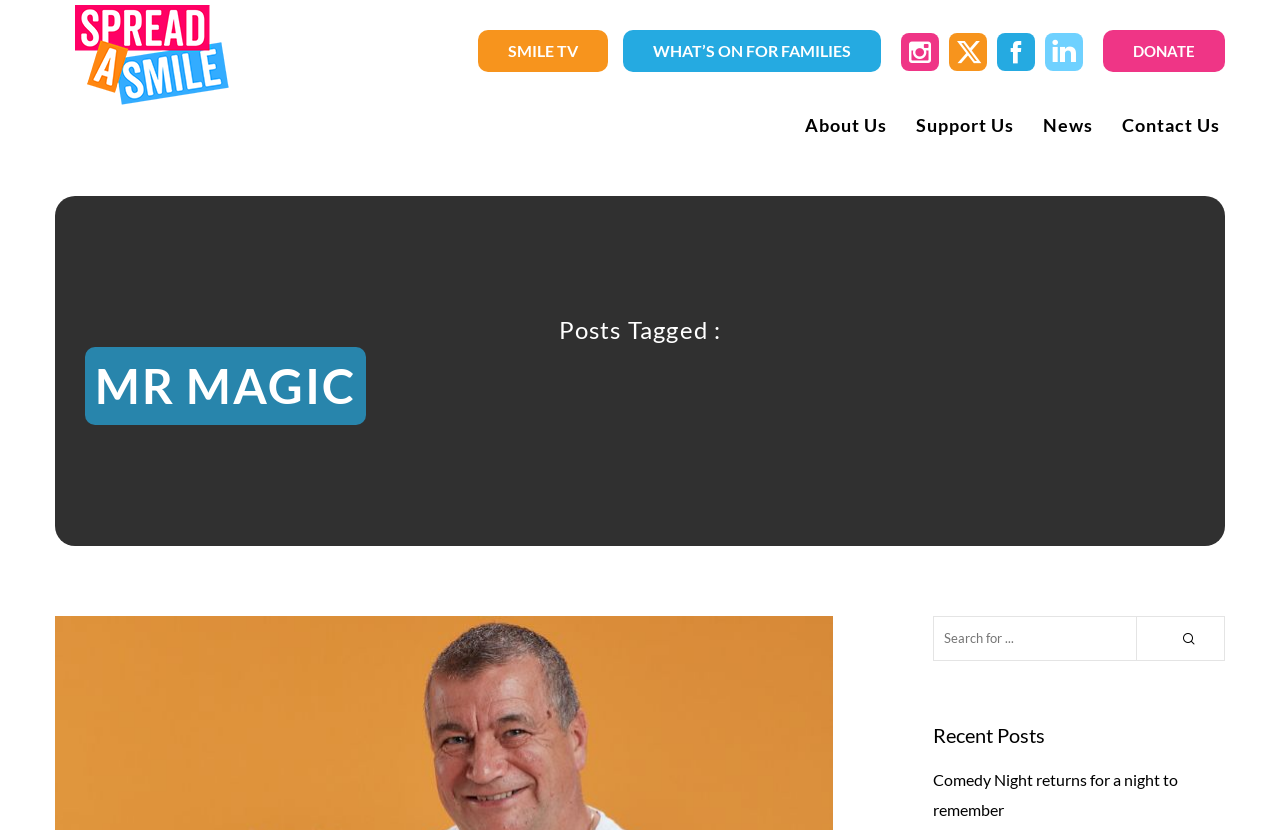Locate the bounding box coordinates of the UI element described by: "NPP Calgary Chapter". The bounding box coordinates should consist of four float numbers between 0 and 1, i.e., [left, top, right, bottom].

None